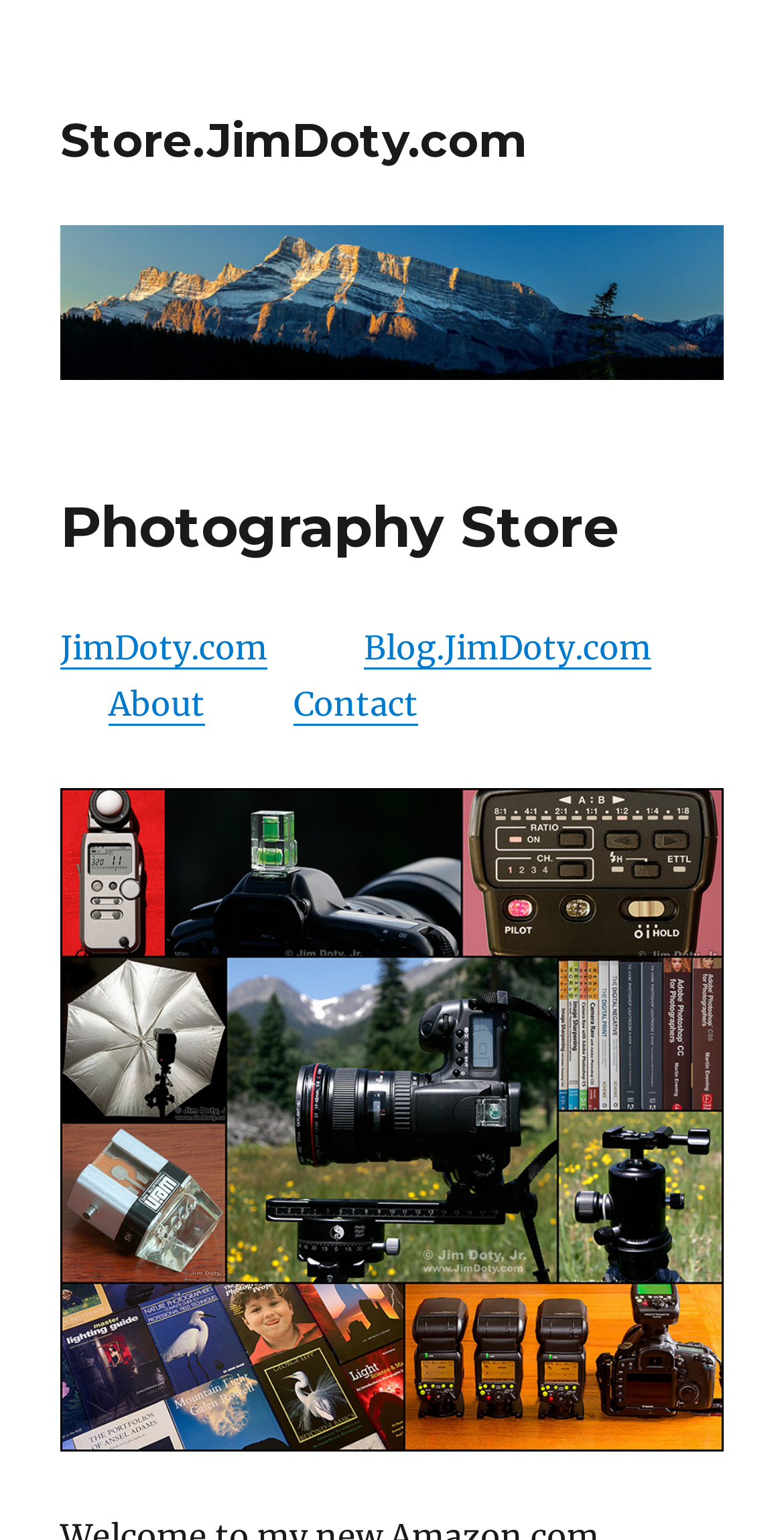How many columns are there in the navigation section?
Using the information from the image, provide a comprehensive answer to the question.

The navigation section has only one column, as all the links and static text elements are aligned vertically and do not suggest a multi-column layout. The bounding box coordinates of the elements in this section also support this conclusion.